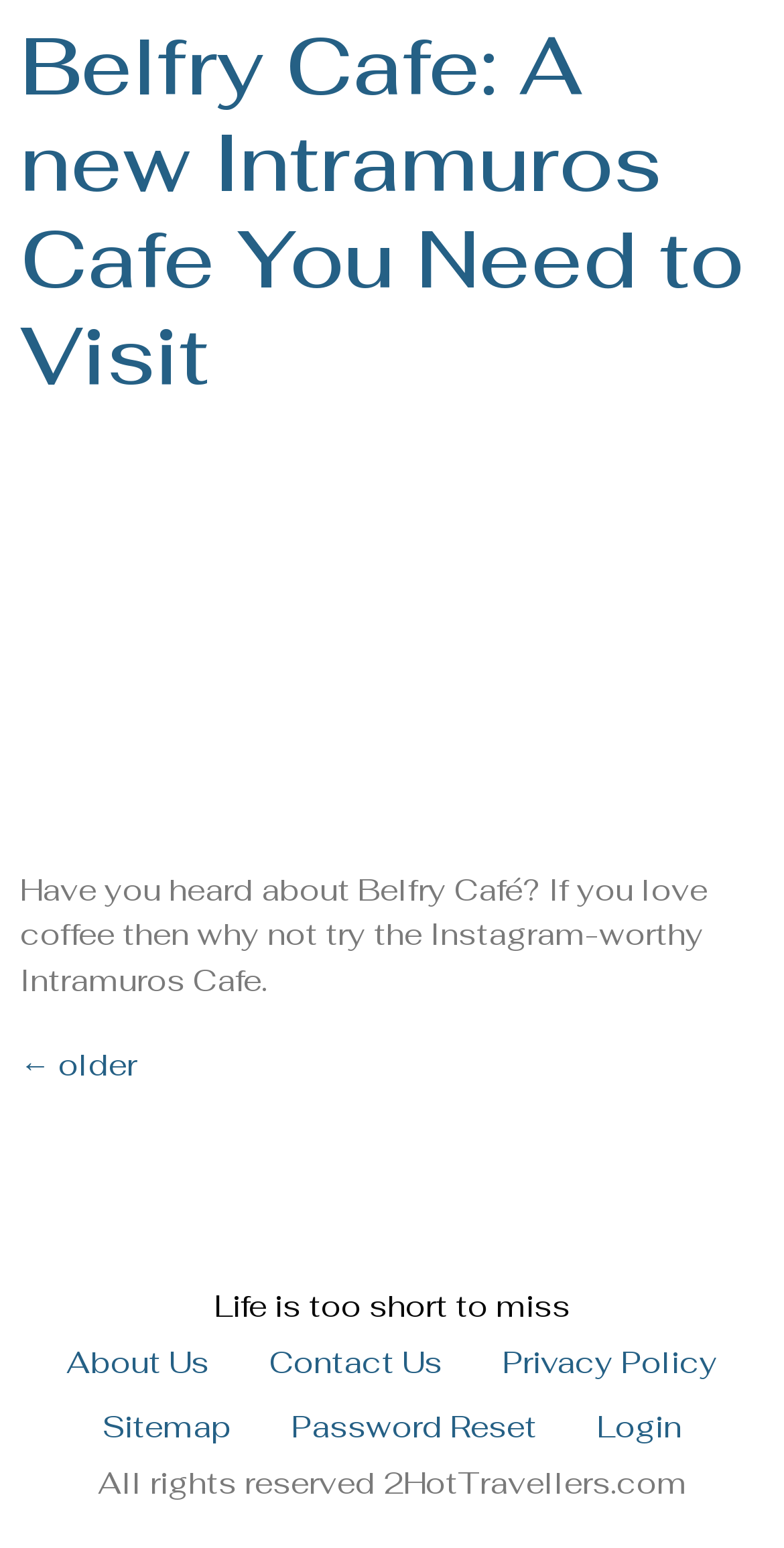Please mark the bounding box coordinates of the area that should be clicked to carry out the instruction: "login to account".

[0.723, 0.902, 0.908, 0.944]